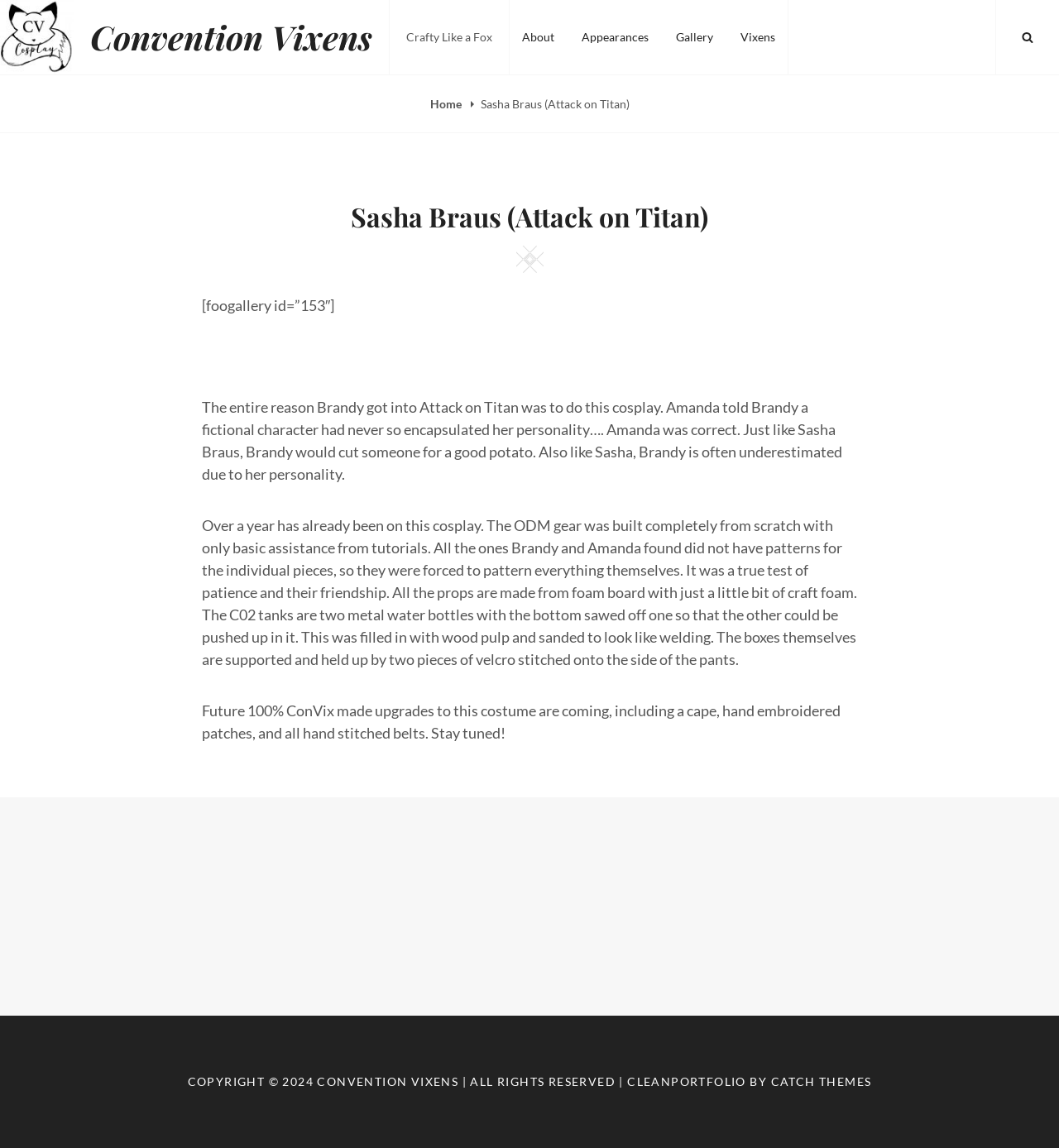Could you indicate the bounding box coordinates of the region to click in order to complete this instruction: "Visit the 'About' page".

[0.481, 0.0, 0.535, 0.065]